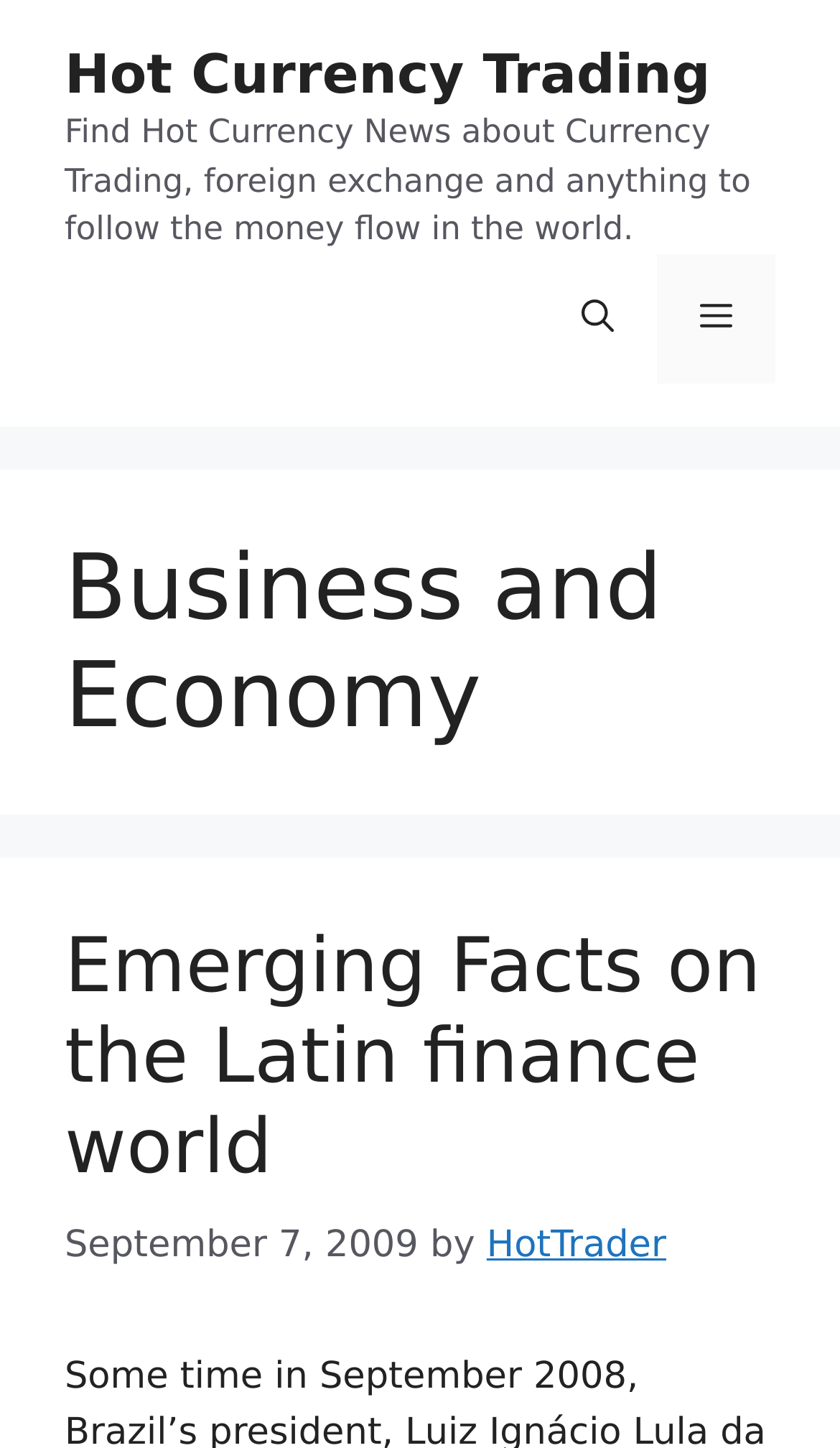Provide your answer to the question using just one word or phrase: When was the current article published?

September 7, 2009